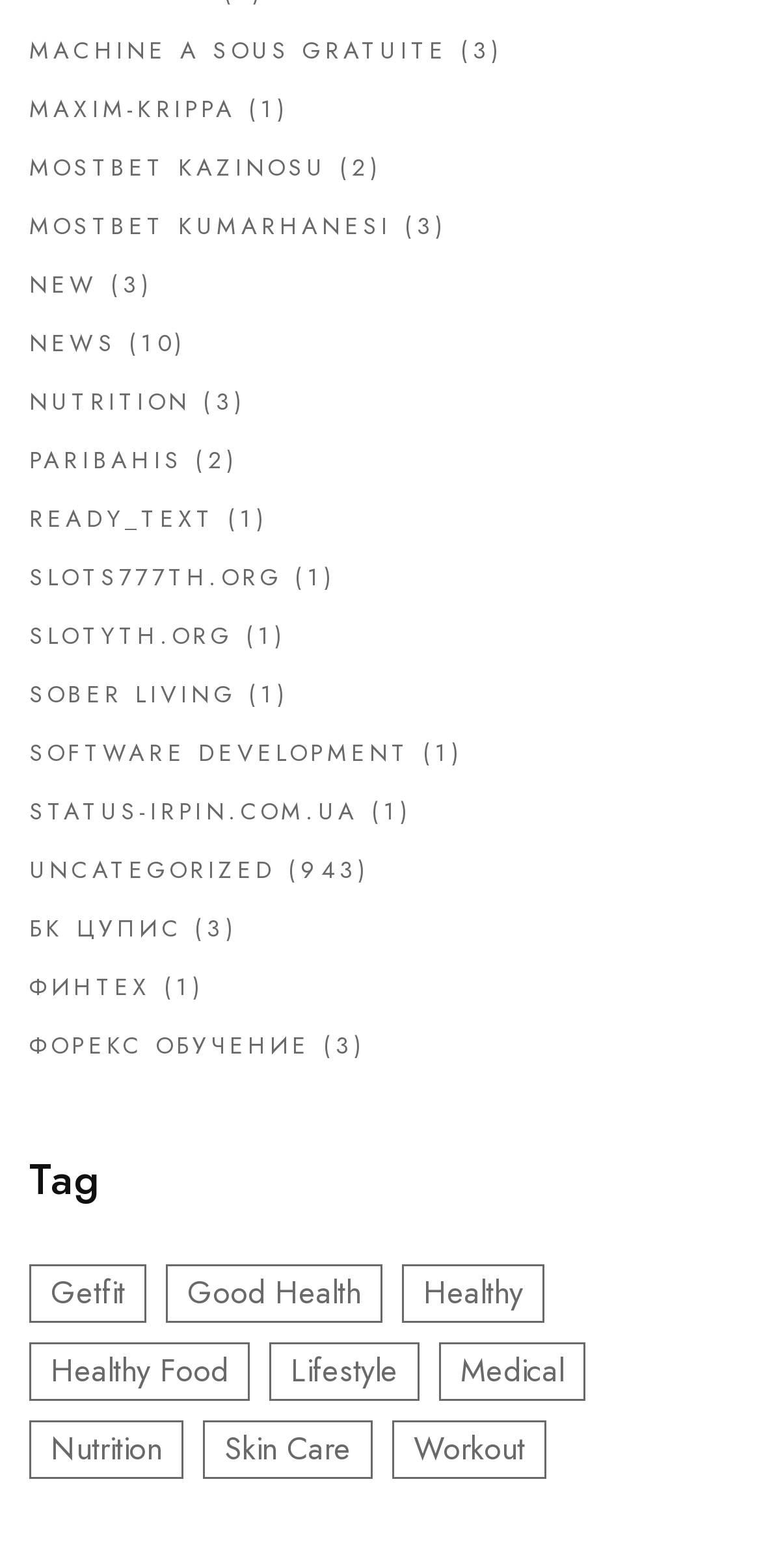Identify and provide the bounding box for the element described by: "slots777th.org".

[0.038, 0.358, 0.371, 0.38]